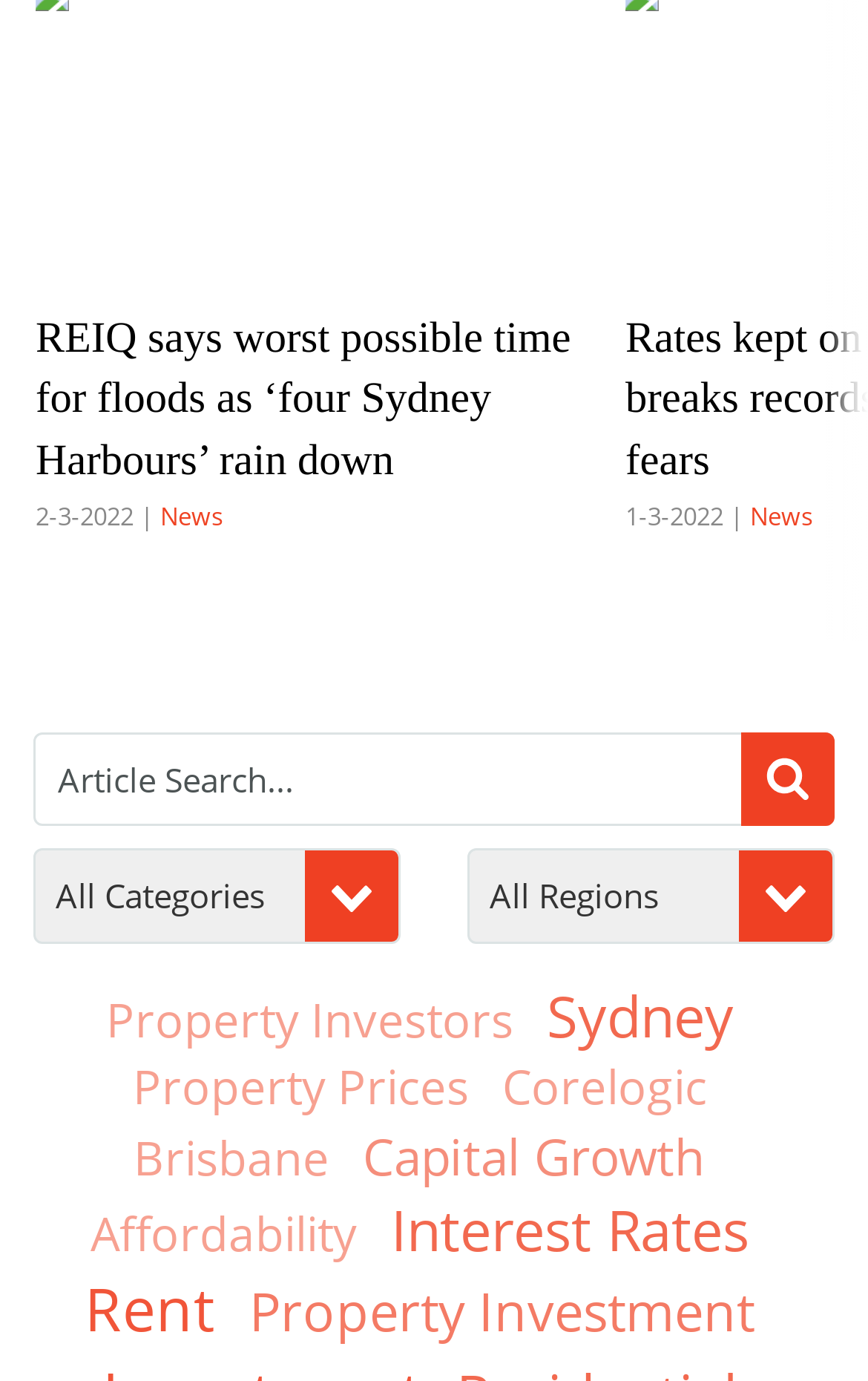Specify the bounding box coordinates of the area to click in order to follow the given instruction: "View articles about Sydney."

[0.627, 0.703, 0.847, 0.767]